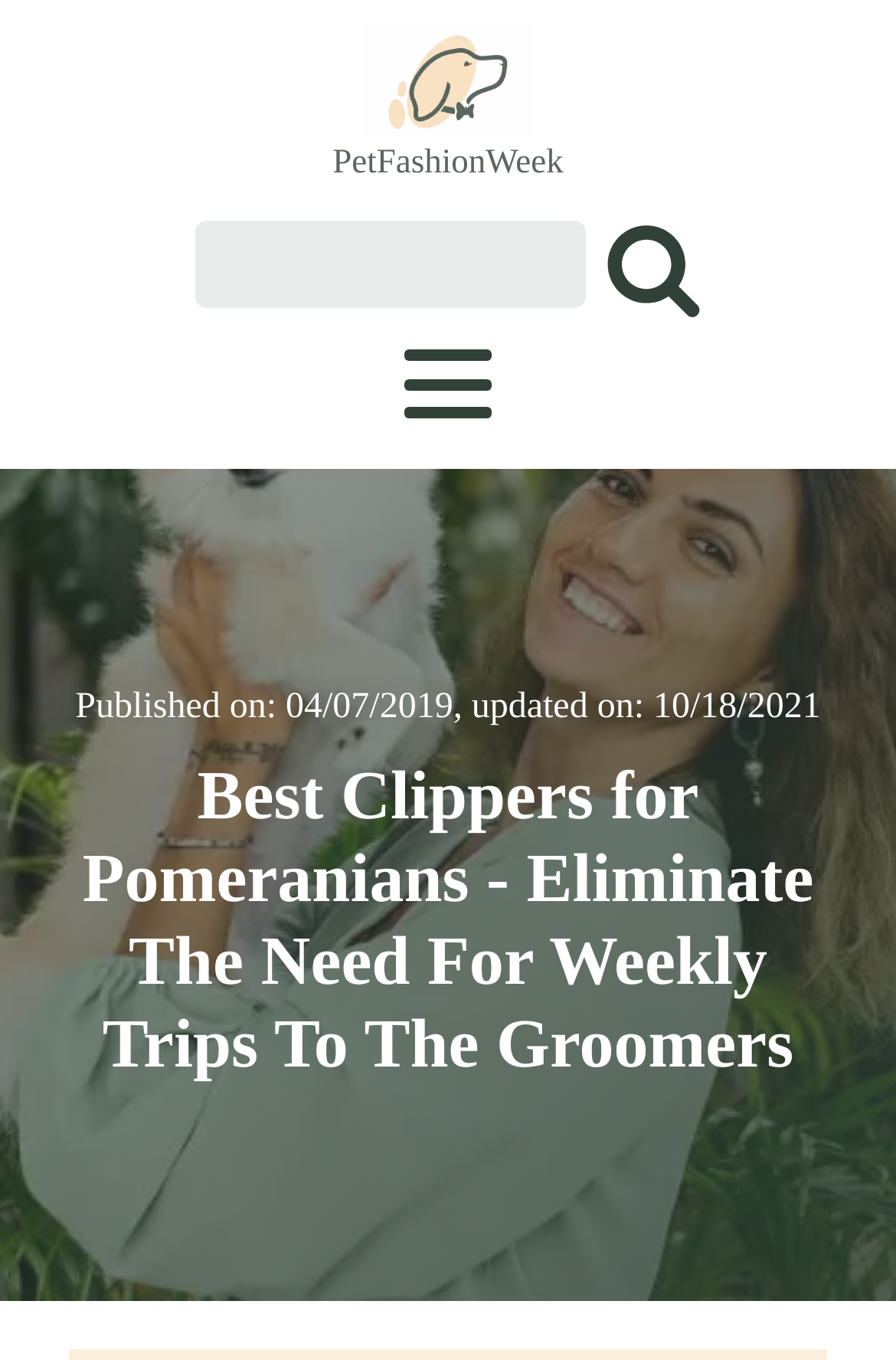Please provide a brief answer to the question using only one word or phrase: 
Is the search bar required?

No